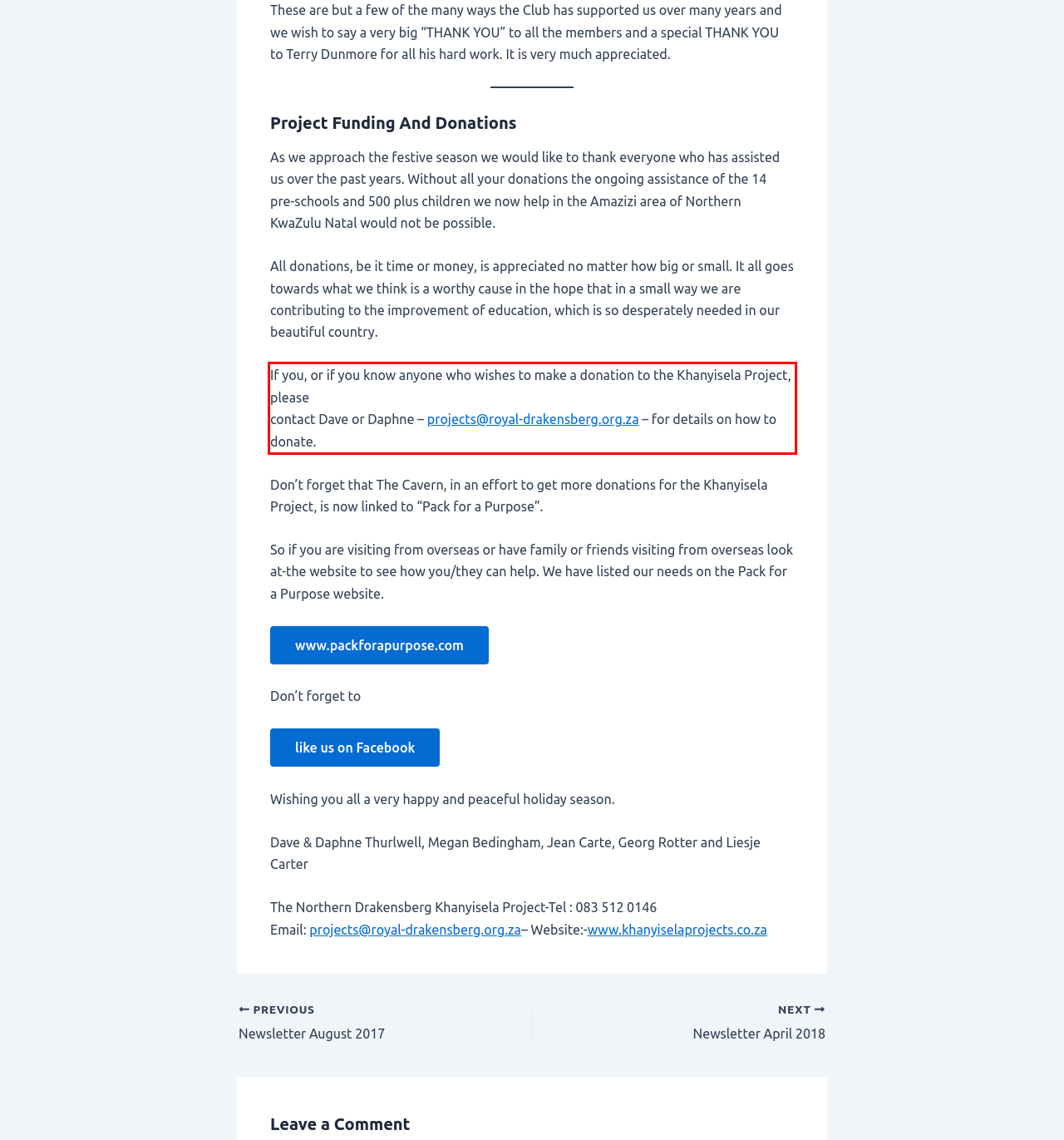Given a screenshot of a webpage containing a red bounding box, perform OCR on the text within this red bounding box and provide the text content.

If you, or if you know anyone who wishes to make a donation to the Khanyisela Project, please contact Dave or Daphne – projects@royal-drakensberg.org.za – for details on how to donate.